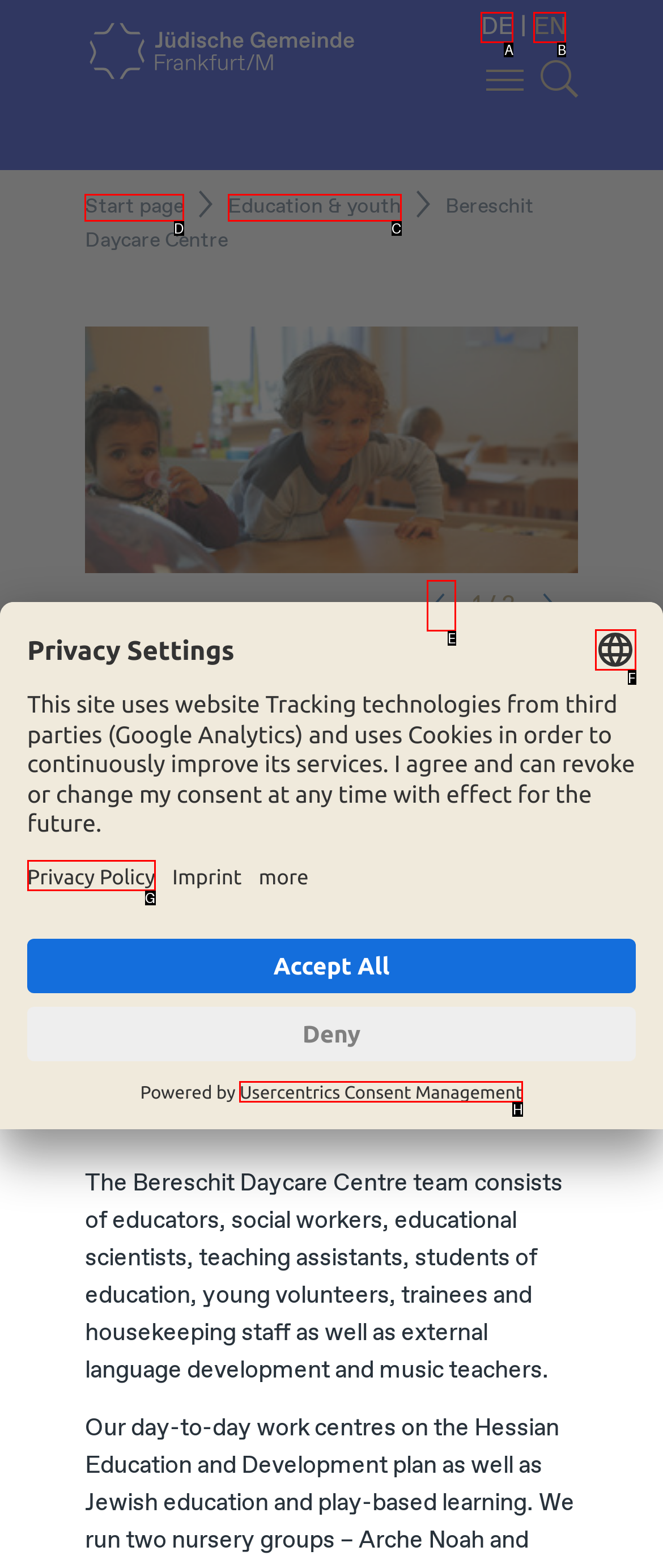Select the HTML element that needs to be clicked to carry out the task: Go to start page
Provide the letter of the correct option.

D